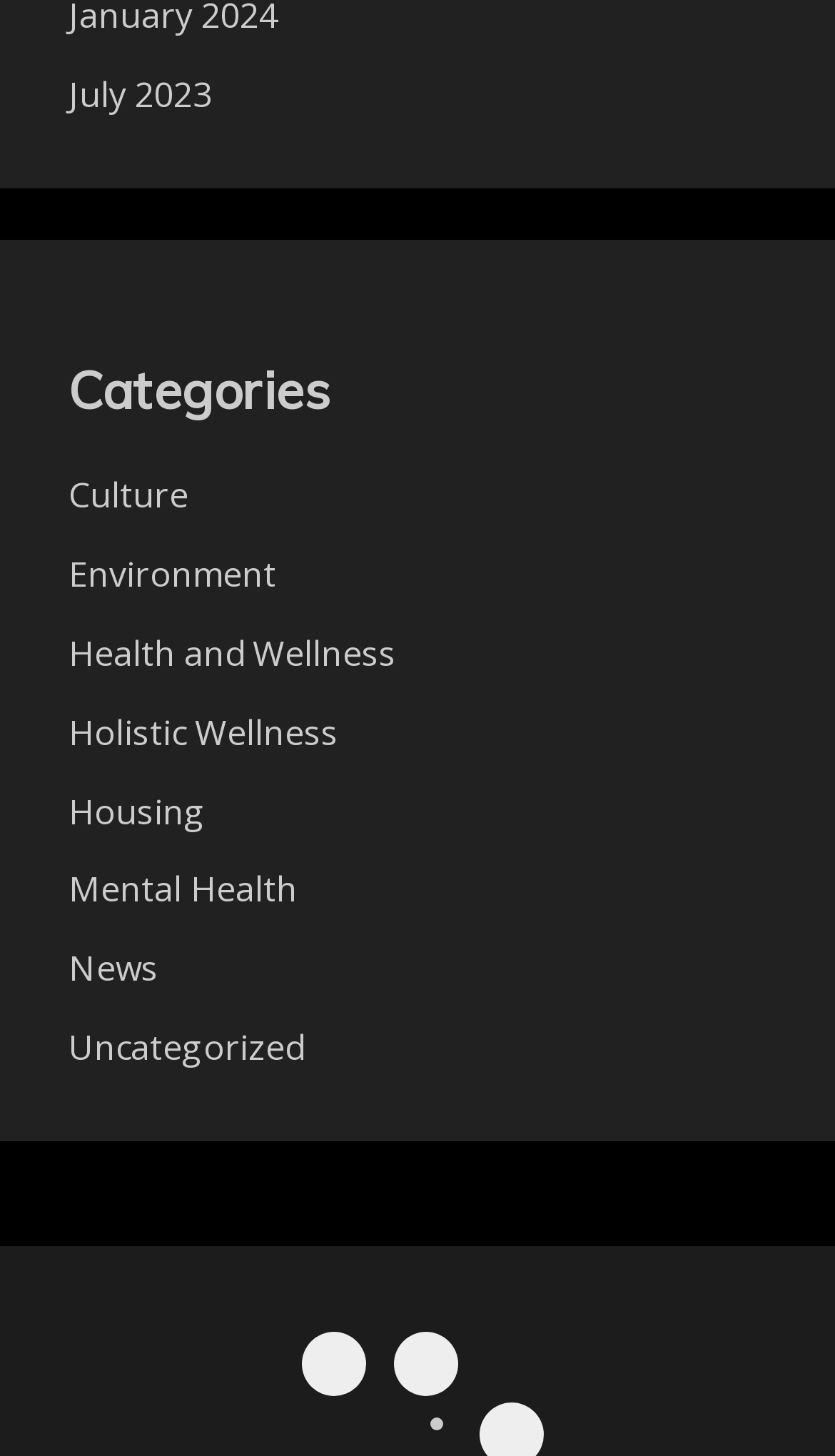Answer the following query concisely with a single word or phrase:
What is the latest month mentioned?

July 2023